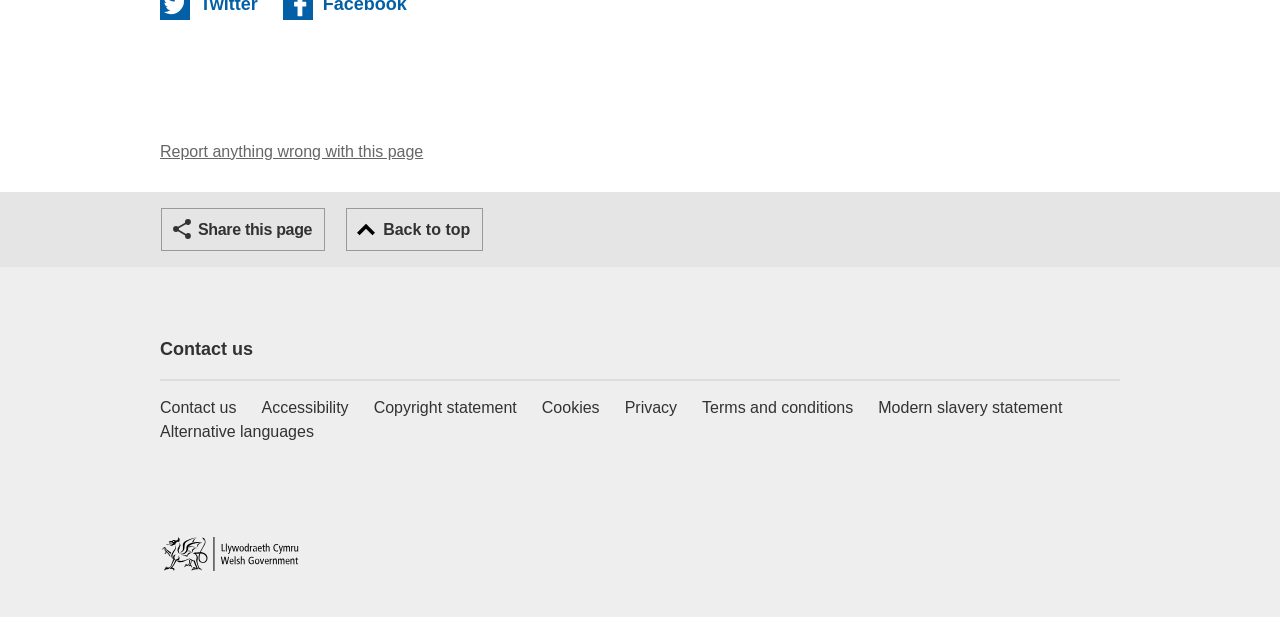Specify the bounding box coordinates of the area to click in order to follow the given instruction: "View Archives."

None